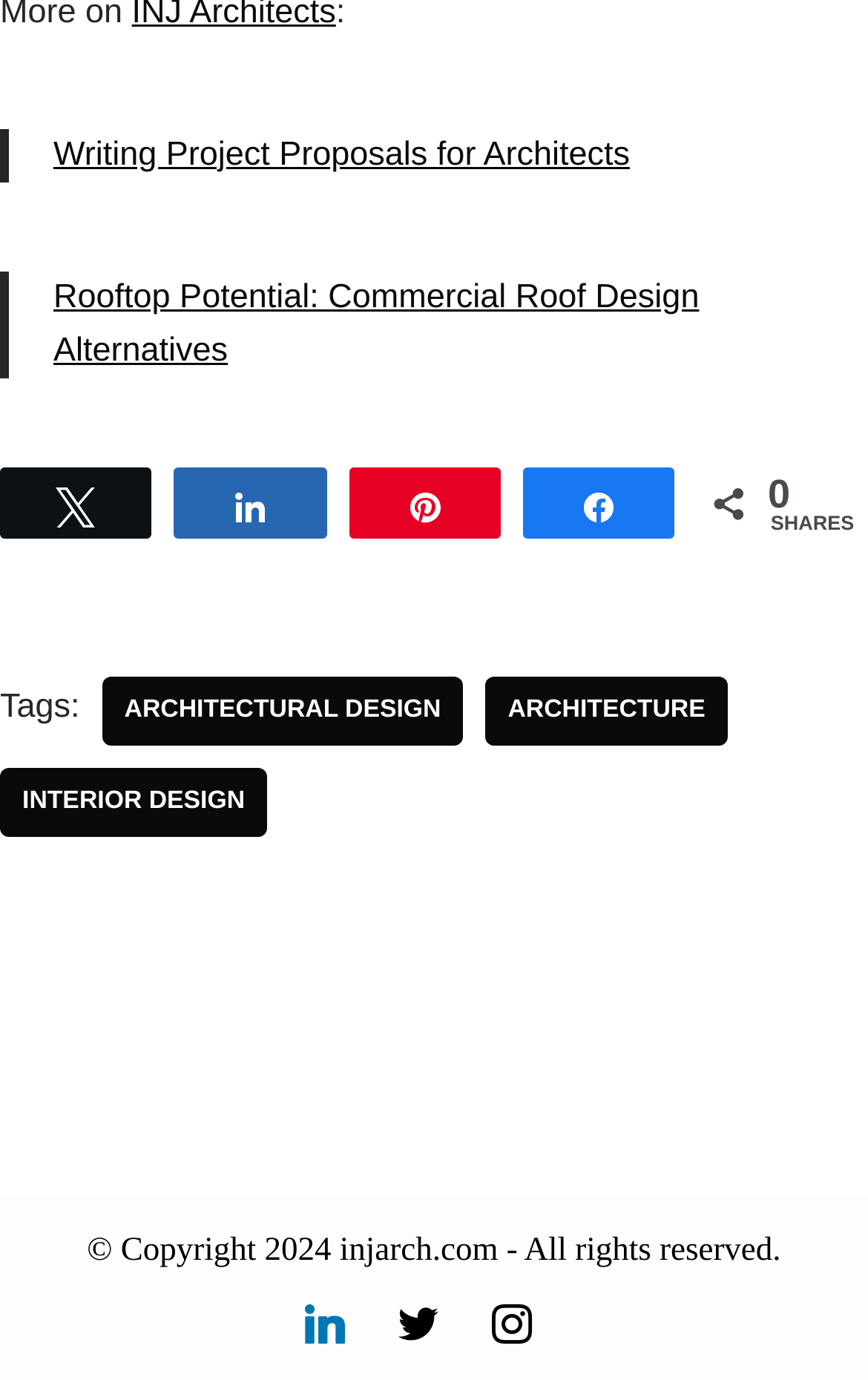How many social media links are at the bottom of the page?
Answer the question with a detailed and thorough explanation.

At the bottom of the page, there are three social media links: LinkedIn, Twitter, and Instagram, which can be identified by their respective icons and text.